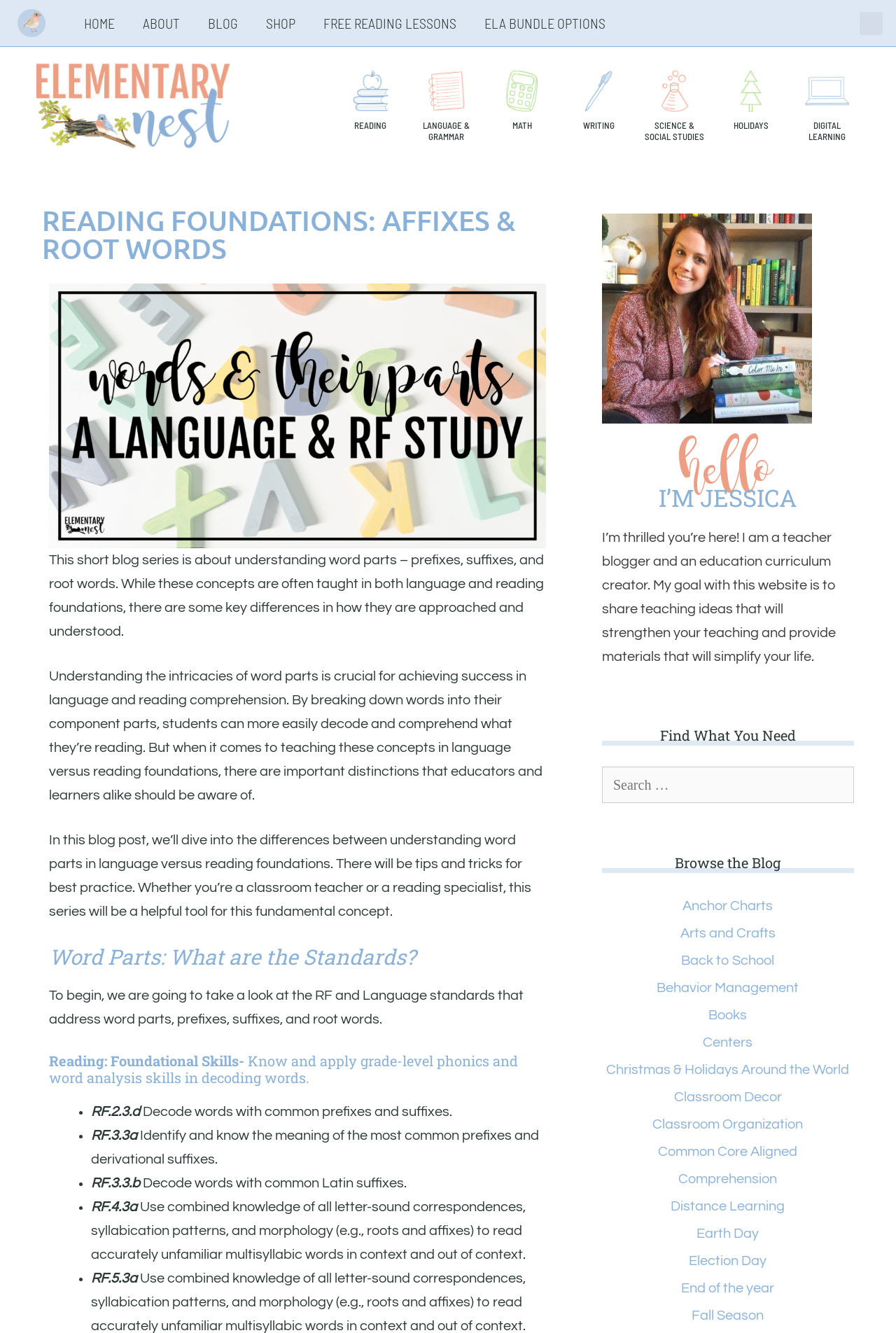Indicate the bounding box coordinates of the element that needs to be clicked to satisfy the following instruction: "Find what you need using the search box". The coordinates should be four float numbers between 0 and 1, i.e., [left, top, right, bottom].

[0.672, 0.575, 0.953, 0.603]